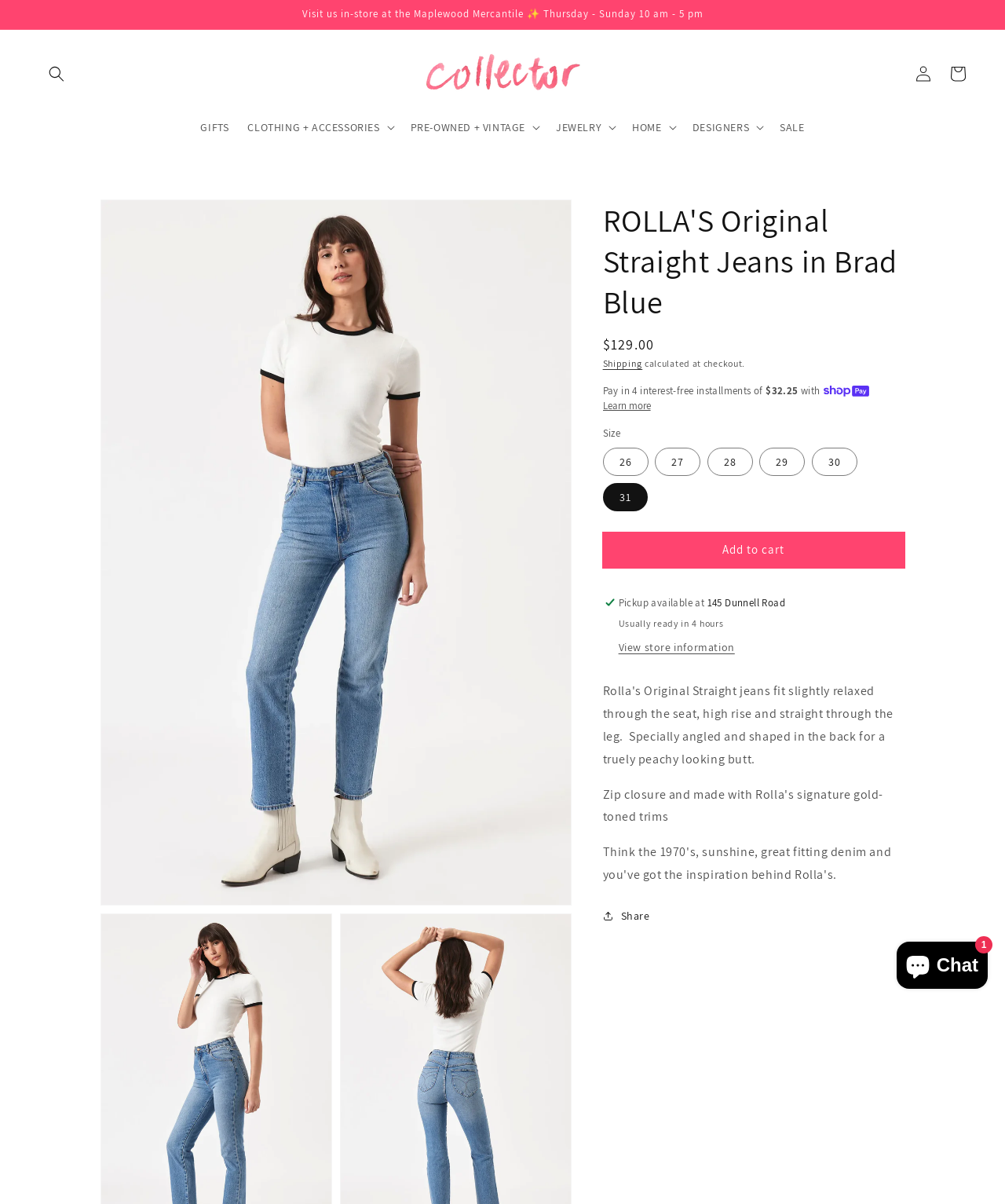Identify the bounding box coordinates necessary to click and complete the given instruction: "View product details".

None